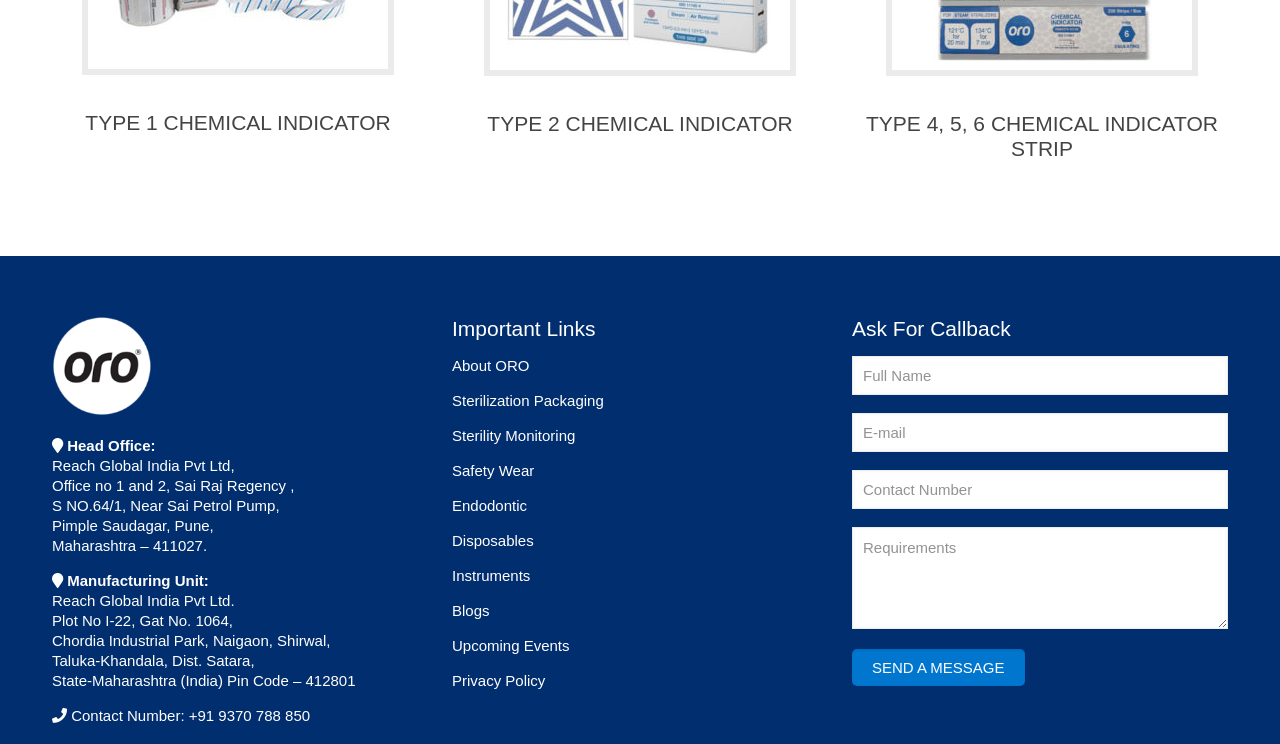Using the webpage screenshot, find the UI element described by Blogs. Provide the bounding box coordinates in the format (top-left x, top-left y, bottom-right x, bottom-right y), ensuring all values are floating point numbers between 0 and 1.

[0.353, 0.809, 0.382, 0.832]